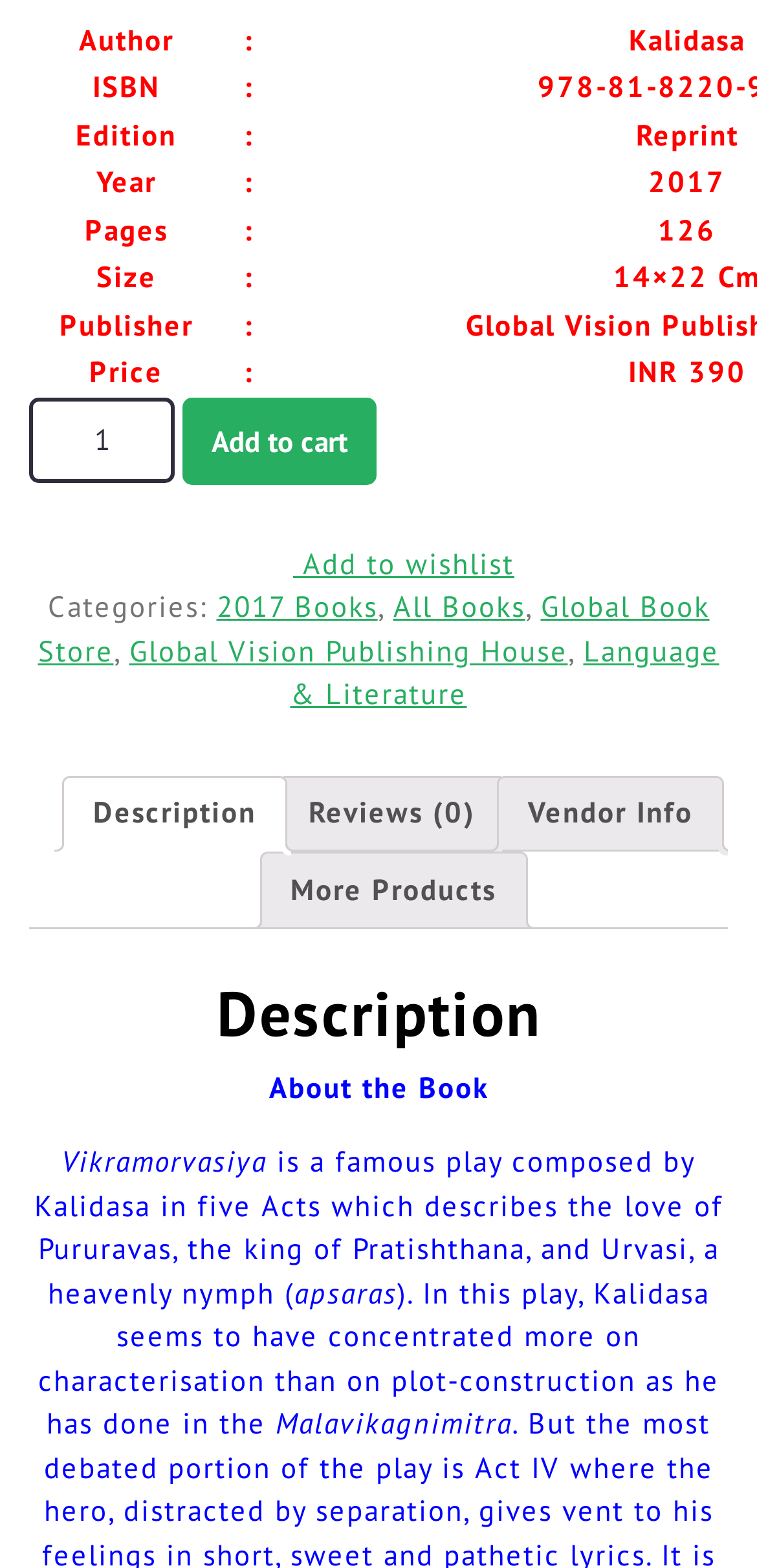Determine the bounding box coordinates of the clickable region to execute the instruction: "Add to wishlist". The coordinates should be four float numbers between 0 and 1, denoted as [left, top, right, bottom].

[0.321, 0.348, 0.679, 0.371]